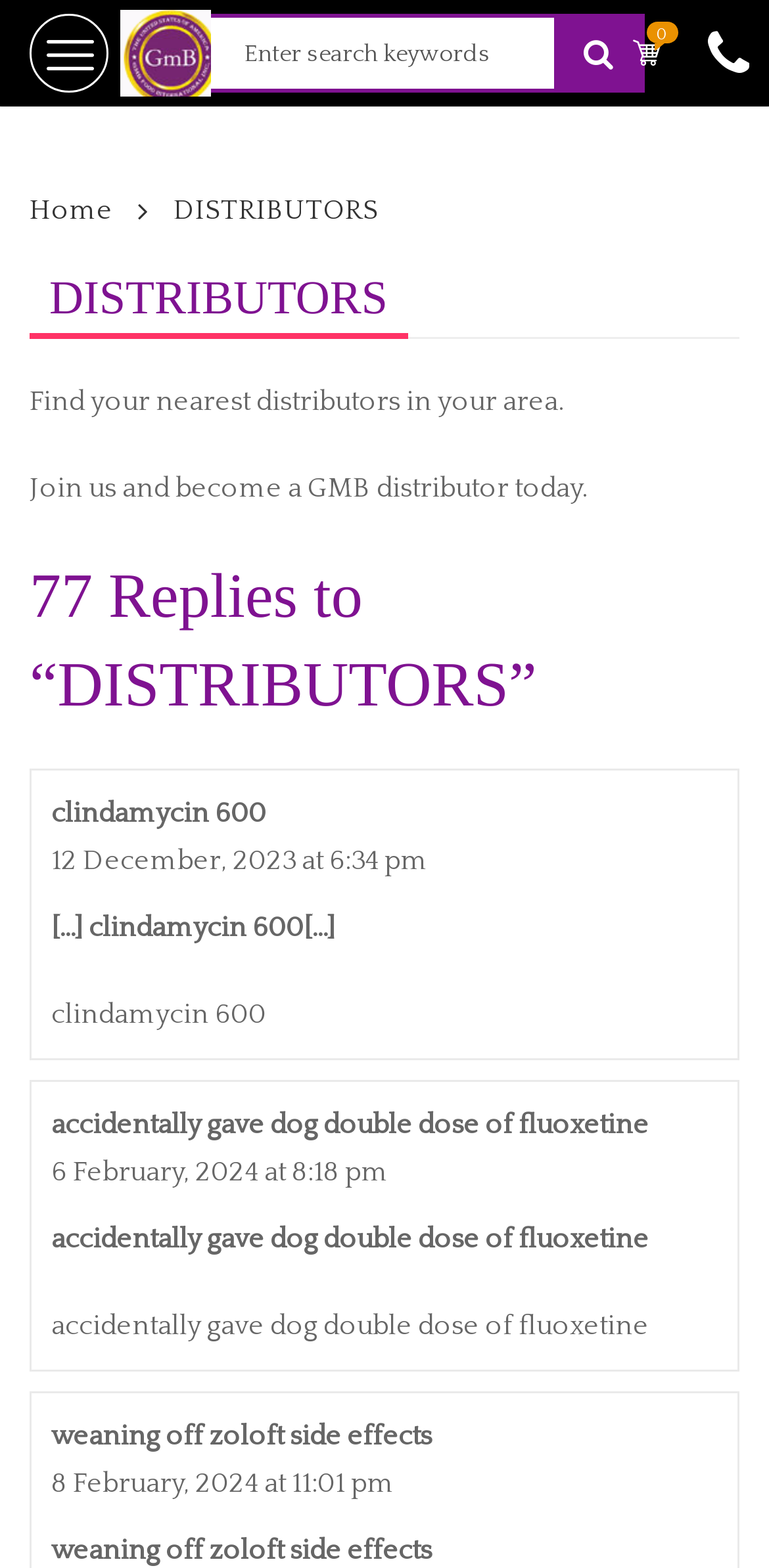Identify the bounding box coordinates of the region that needs to be clicked to carry out this instruction: "read article". Provide these coordinates as four float numbers ranging from 0 to 1, i.e., [left, top, right, bottom].

[0.038, 0.49, 0.962, 0.676]